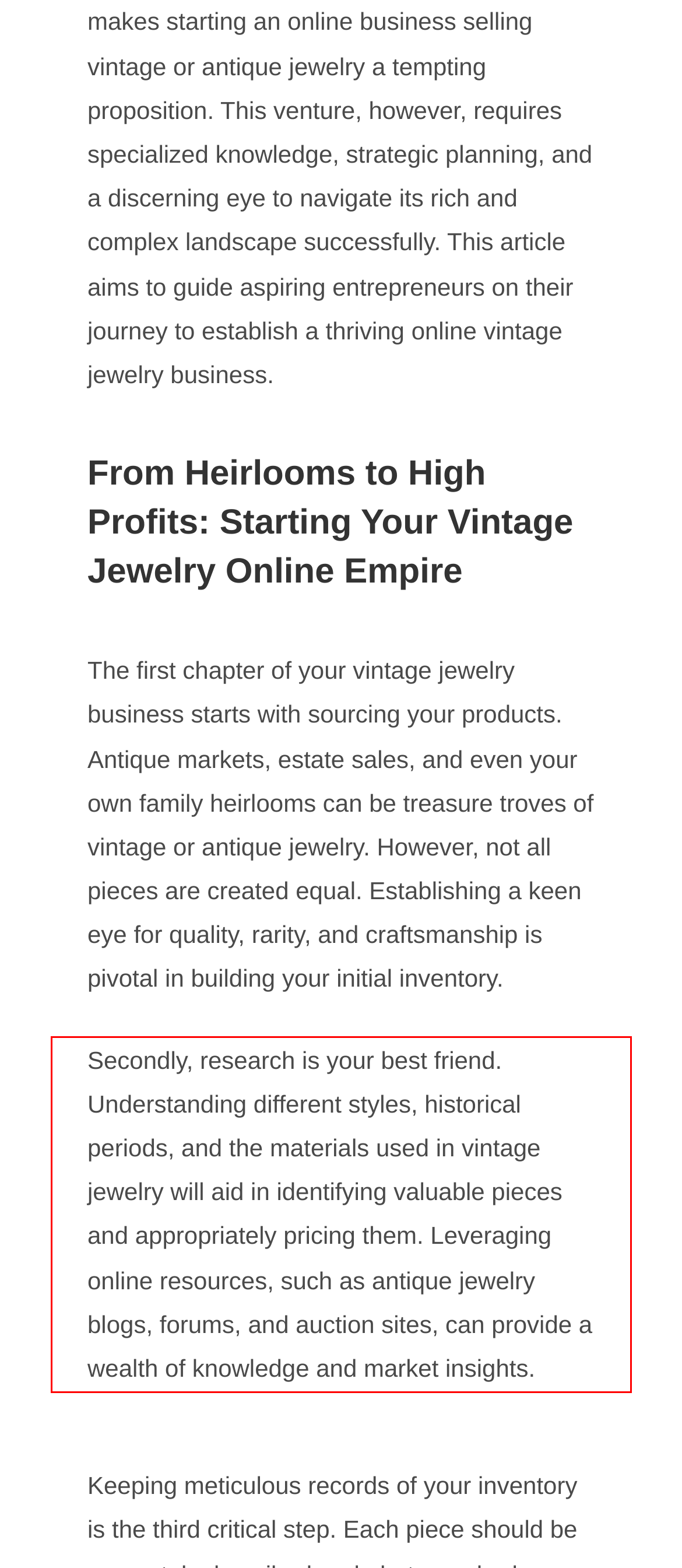Analyze the red bounding box in the provided webpage screenshot and generate the text content contained within.

Secondly, research is your best friend. Understanding different styles, historical periods, and the materials used in vintage jewelry will aid in identifying valuable pieces and appropriately pricing them. Leveraging online resources, such as antique jewelry blogs, forums, and auction sites, can provide a wealth of knowledge and market insights.